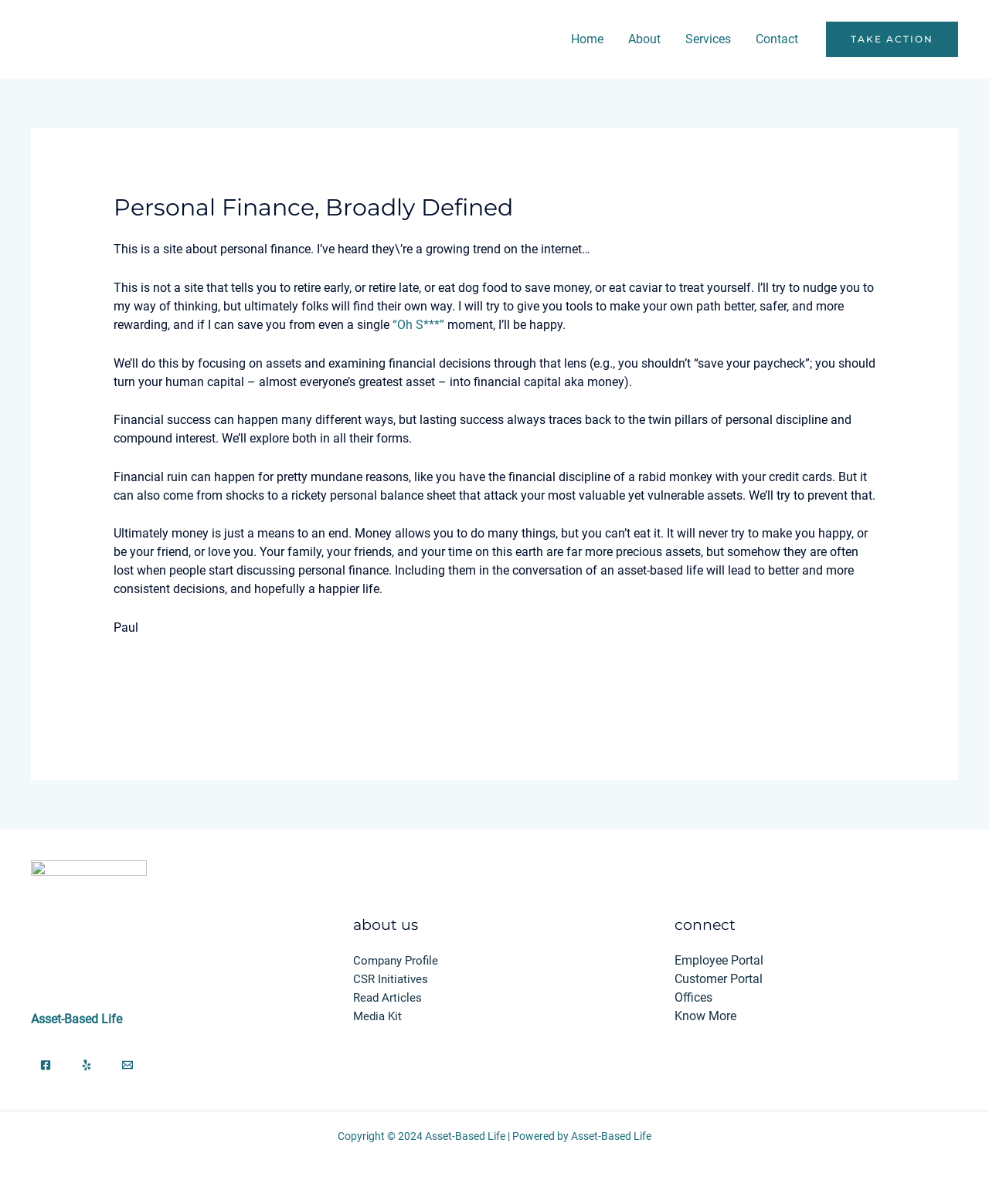Given the webpage screenshot, identify the bounding box of the UI element that matches this description: "Customer Portal".

[0.682, 0.807, 0.771, 0.819]